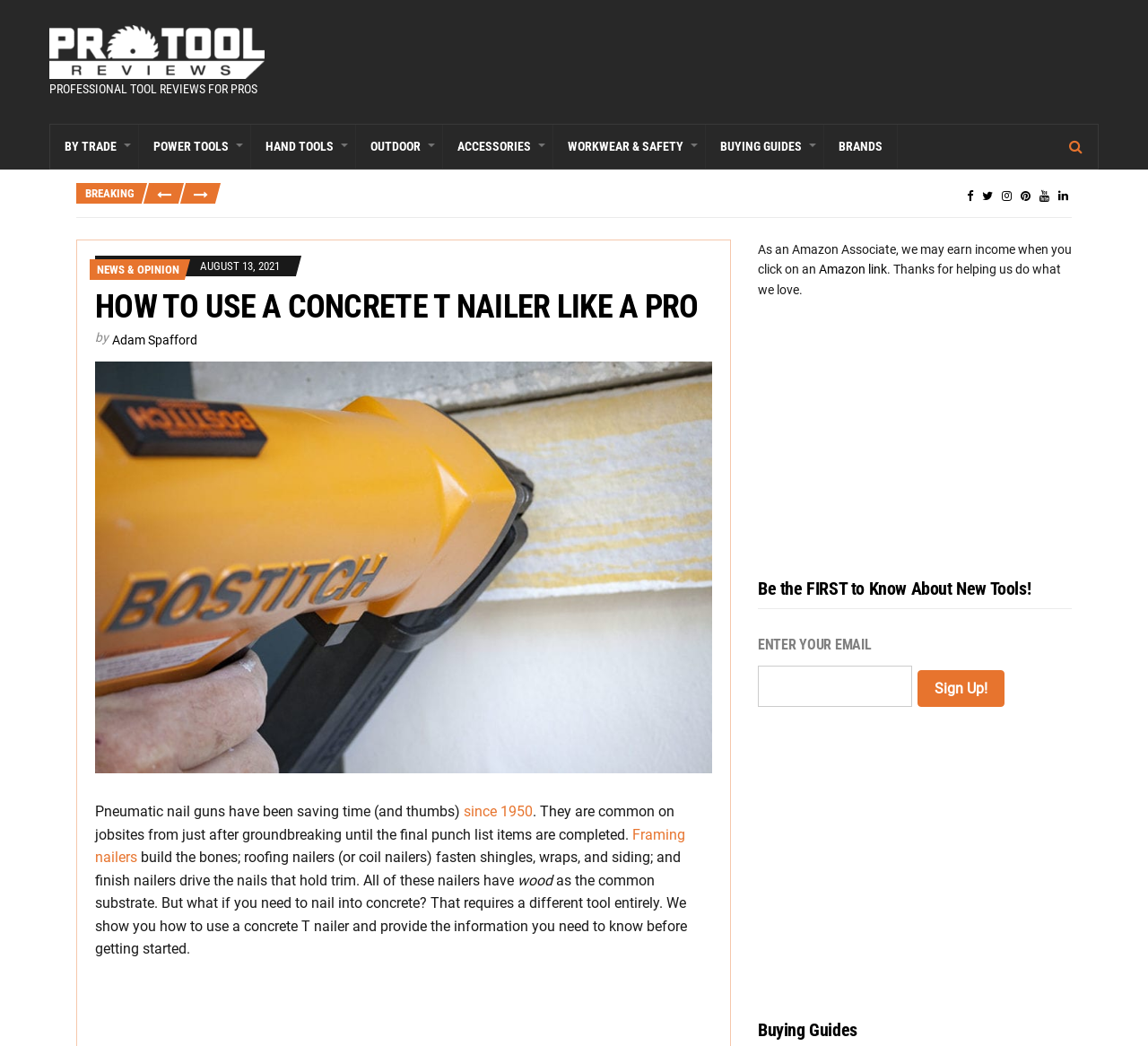Extract the bounding box coordinates for the UI element described by the text: "News & Opinion". The coordinates should be in the form of [left, top, right, bottom] with values between 0 and 1.

[0.084, 0.251, 0.156, 0.264]